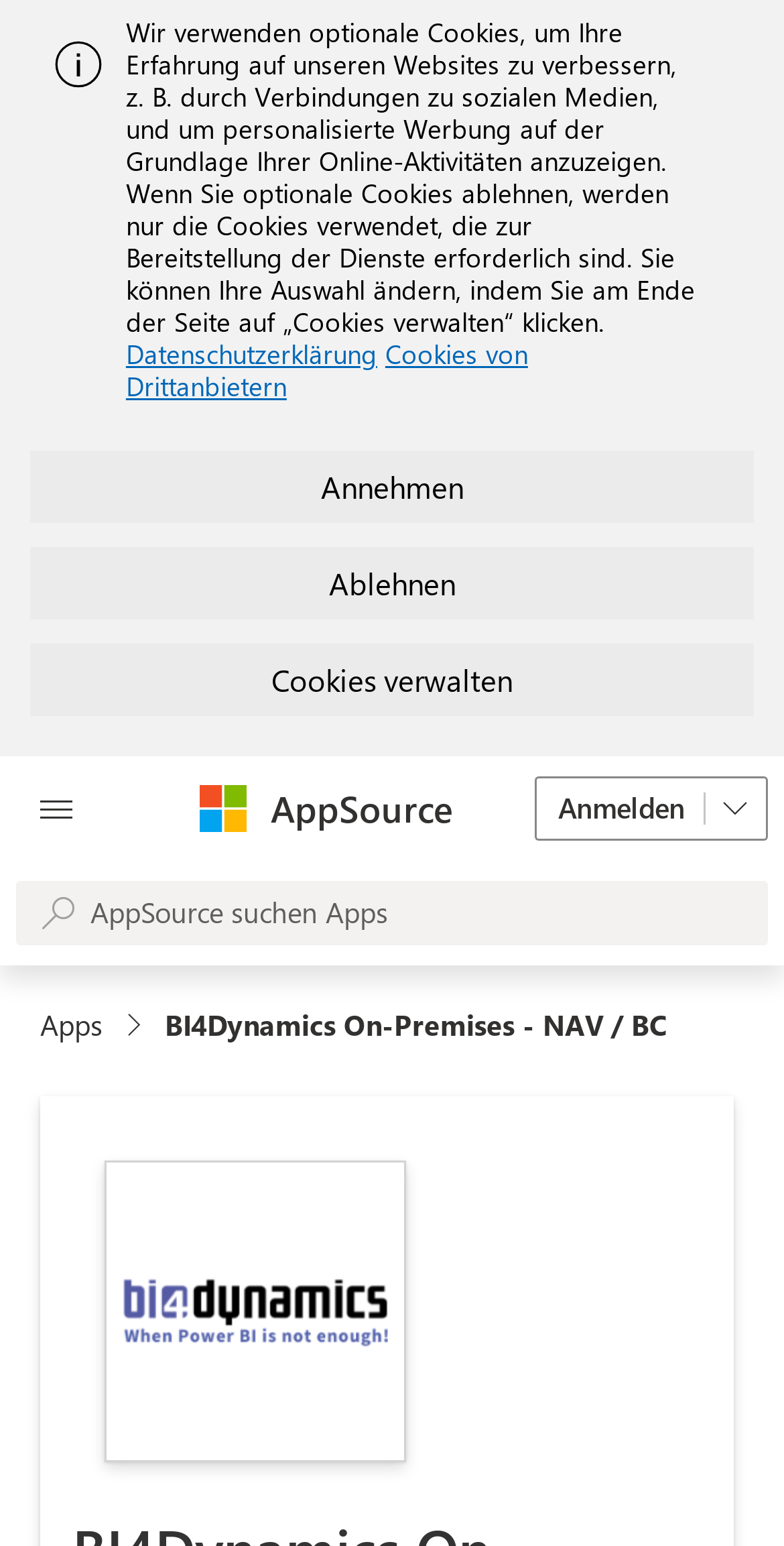Please reply to the following question using a single word or phrase: 
What is the image at the bottom of the webpage?

BI4Dynamics On-Premises - NAV / BC image